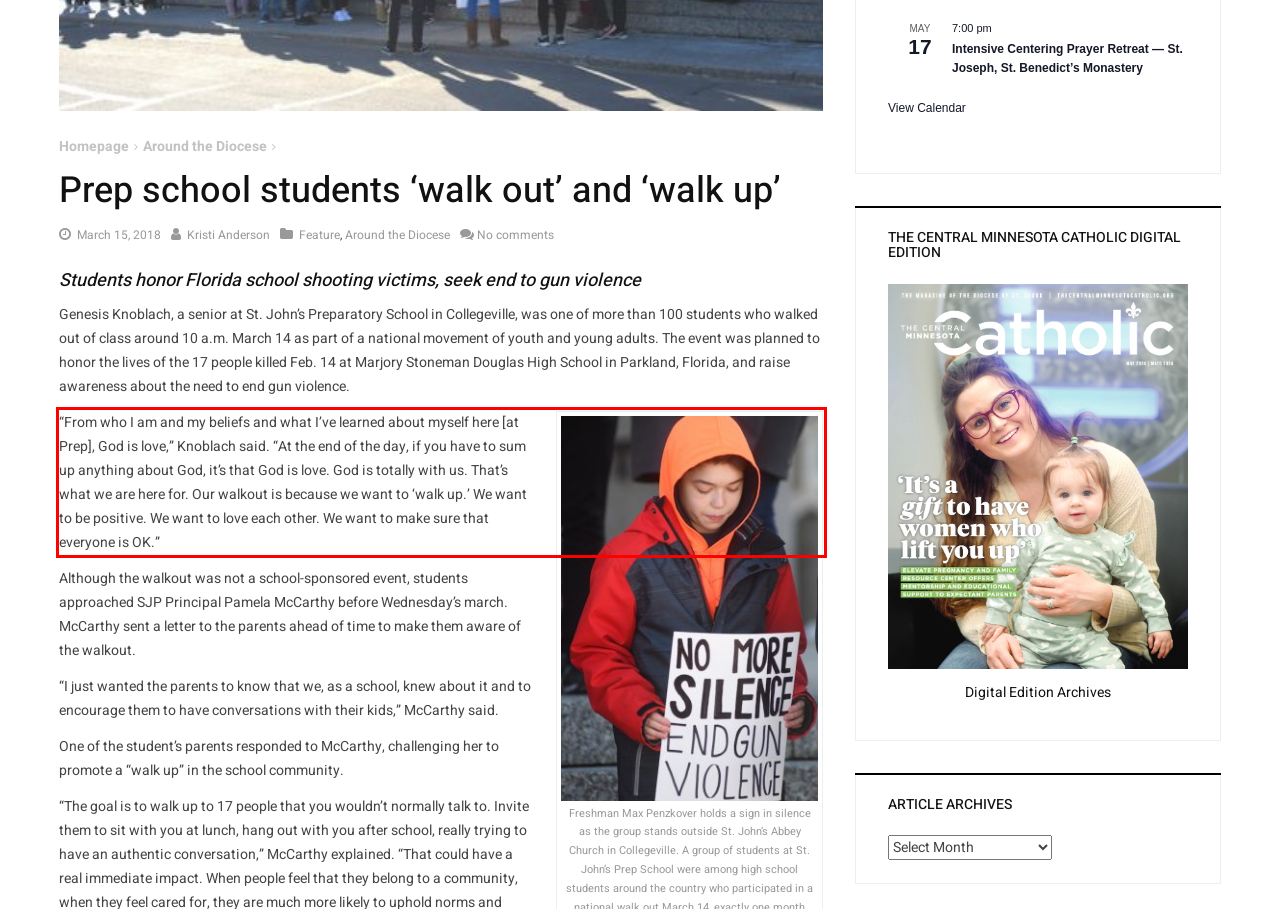Please analyze the provided webpage screenshot and perform OCR to extract the text content from the red rectangle bounding box.

“From who I am and my beliefs and what I’ve learned about myself here [at Prep], God is love,” Knoblach said. “At the end of the day, if you have to sum up anything about God, it’s that God is love. God is totally with us. That’s what we are here for. Our walkout is because we want to ‘walk up.’ We want to be positive. We want to love each other. We want to make sure that everyone is OK.”